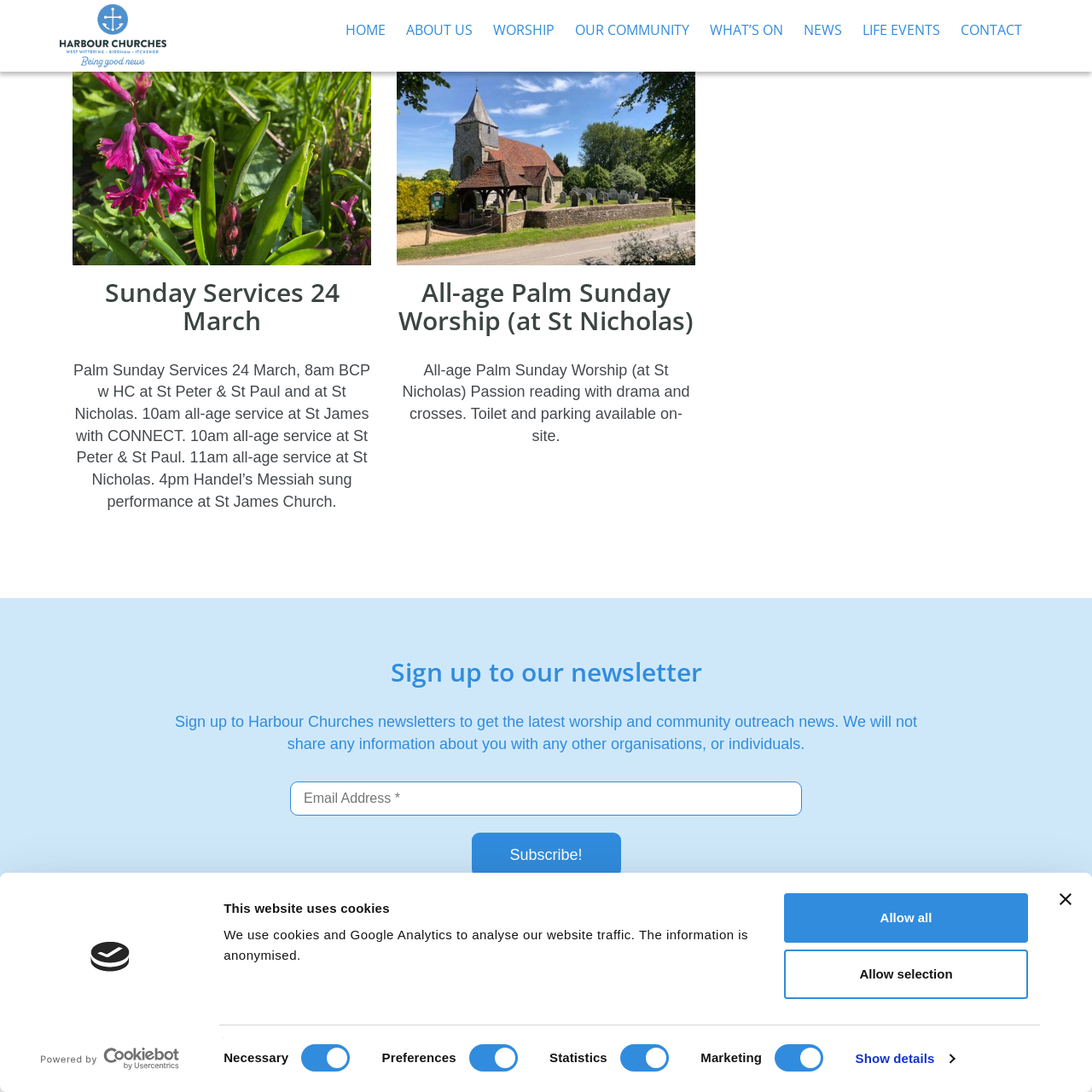Answer the question below in one word or phrase:
How many links are in the top navigation bar?

8